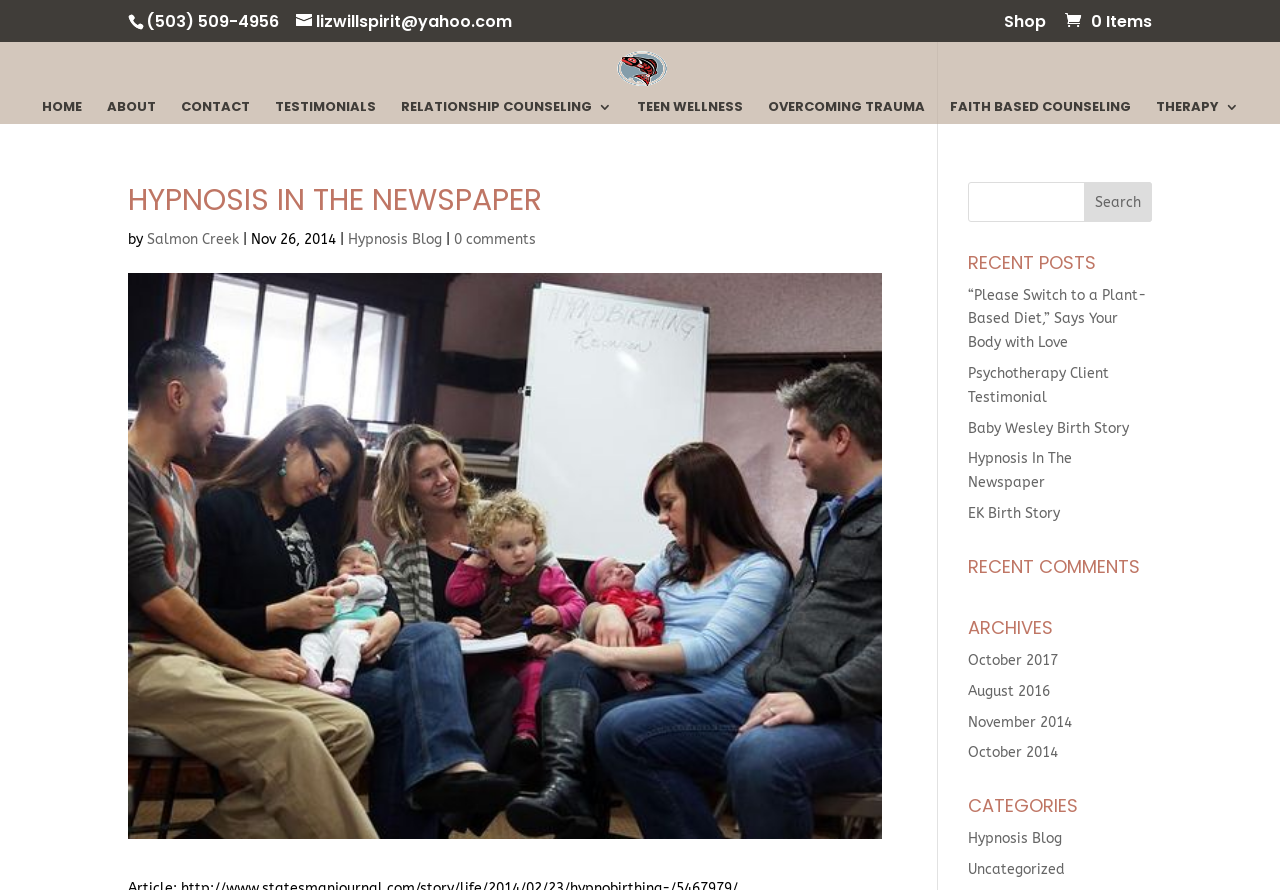Identify the bounding box coordinates of the section to be clicked to complete the task described by the following instruction: "click the 'HOME' link". The coordinates should be four float numbers between 0 and 1, formatted as [left, top, right, bottom].

[0.032, 0.112, 0.064, 0.139]